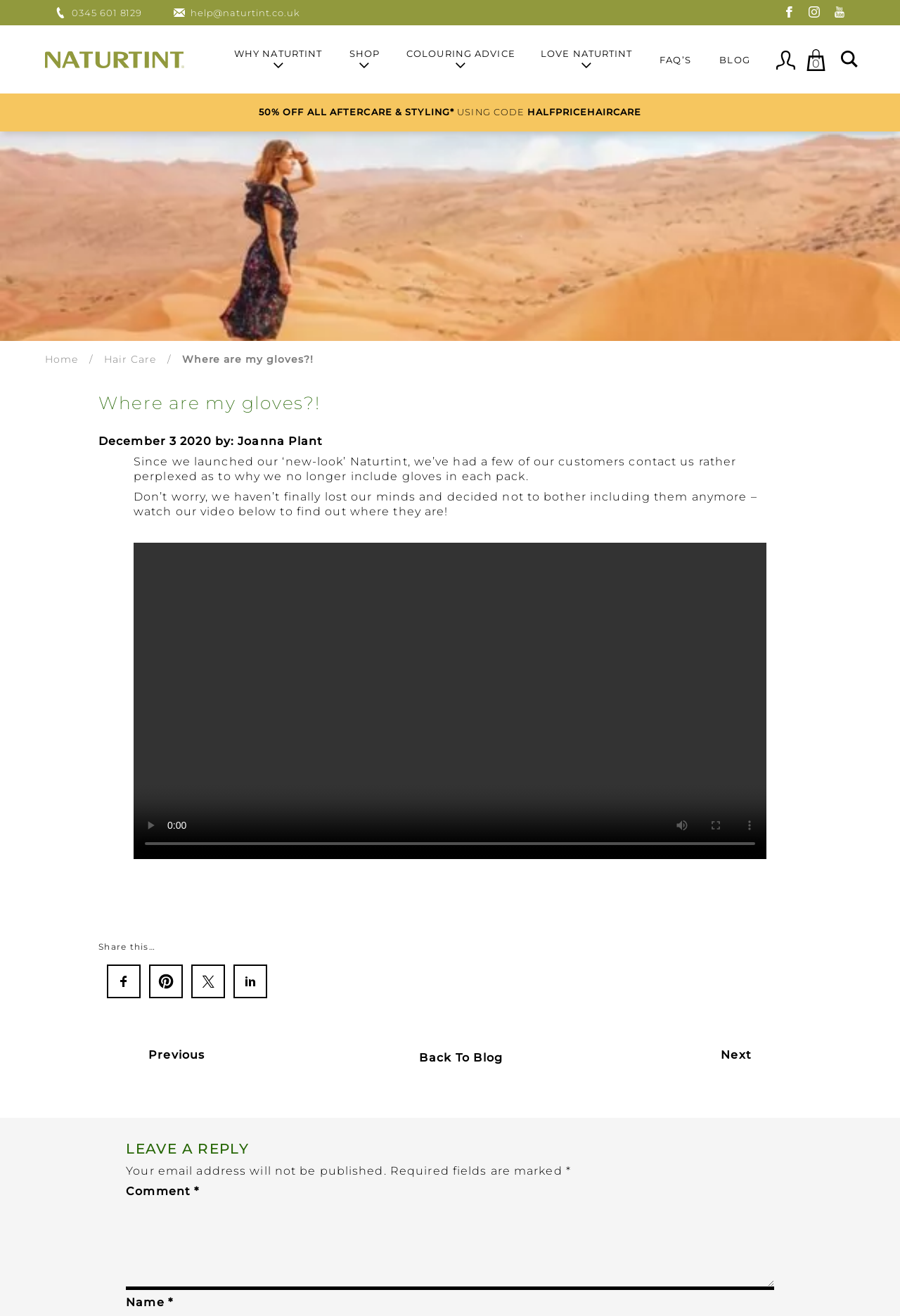Give the bounding box coordinates for this UI element: "Pinterest". The coordinates should be four float numbers between 0 and 1, arranged as [left, top, right, bottom].

[0.166, 0.733, 0.203, 0.759]